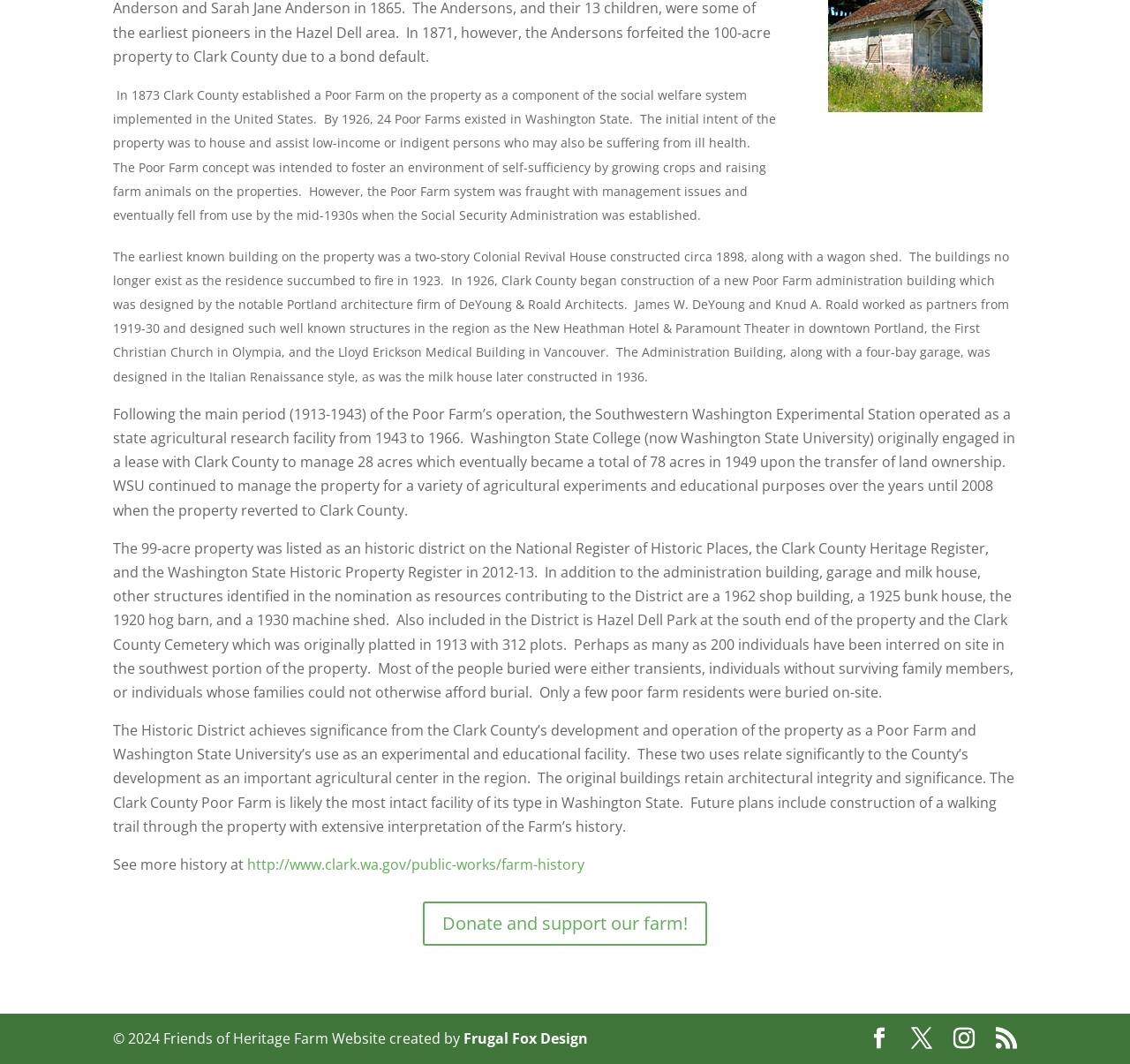Given the element description Facebook, identify the bounding box coordinates for the UI element on the webpage screenshot. The format should be (top-left x, top-left y, bottom-right x, bottom-right y), with values between 0 and 1.

[0.769, 0.965, 0.788, 0.988]